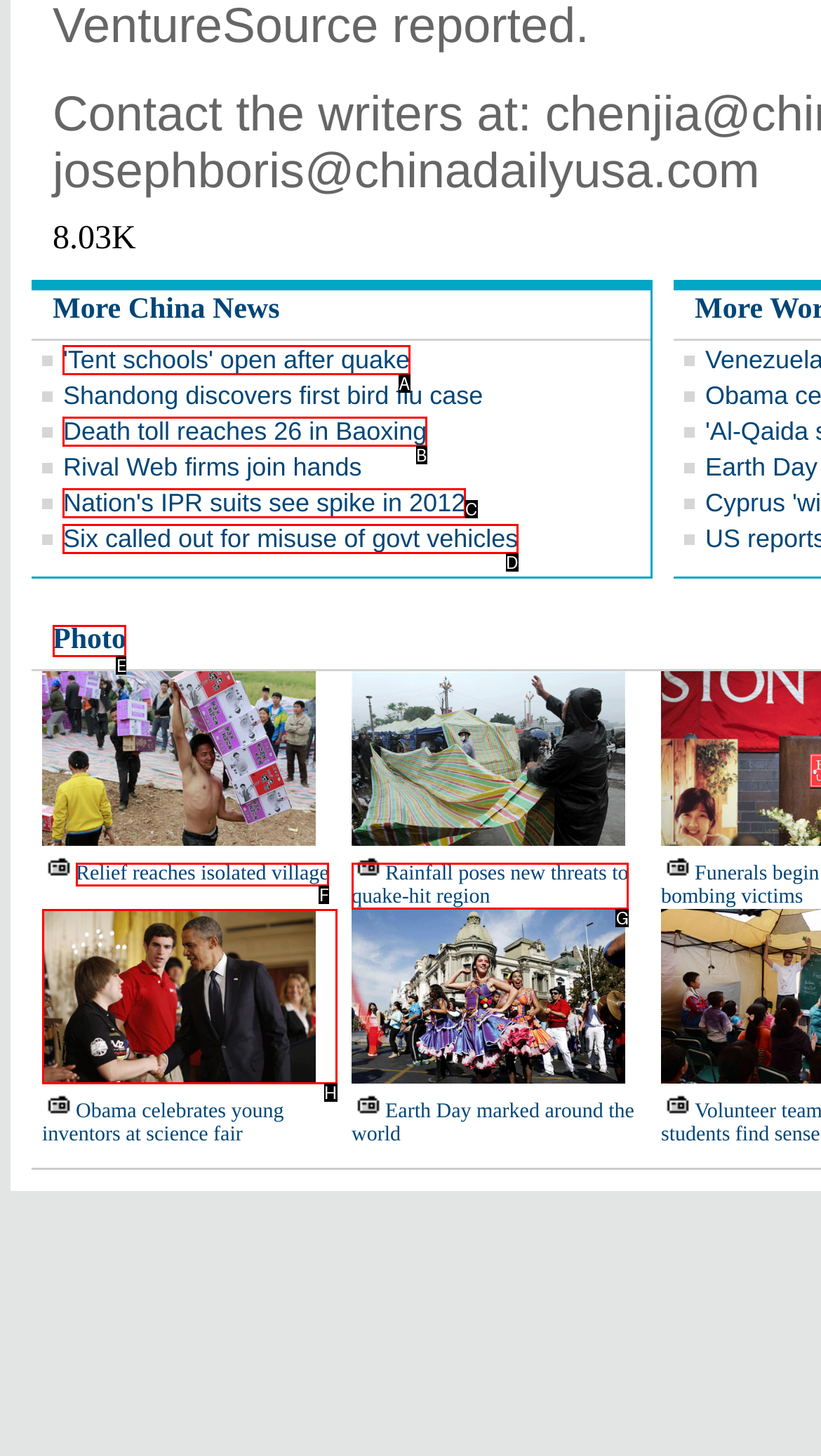Please select the letter of the HTML element that fits the description: Photo. Answer with the option's letter directly.

E